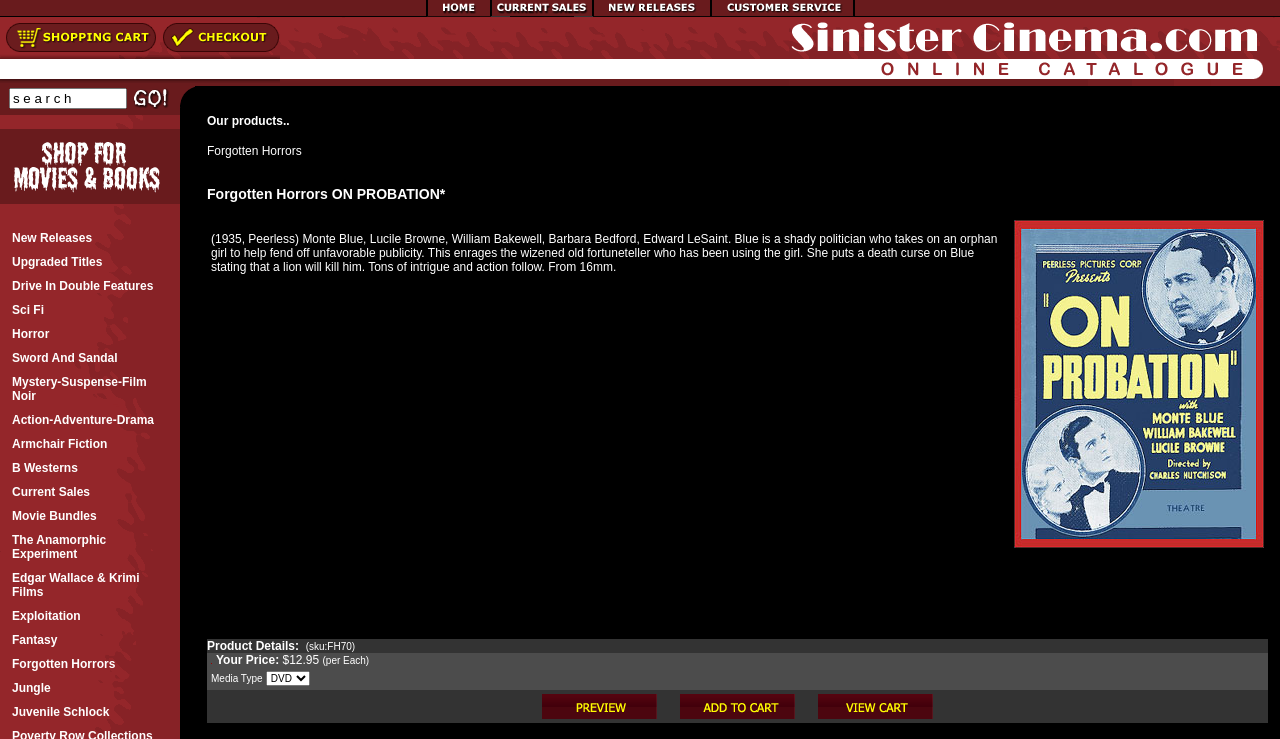Extract the bounding box coordinates for the described element: "The Anamorphic Experiment". The coordinates should be represented as four float numbers between 0 and 1: [left, top, right, bottom].

[0.009, 0.714, 0.131, 0.766]